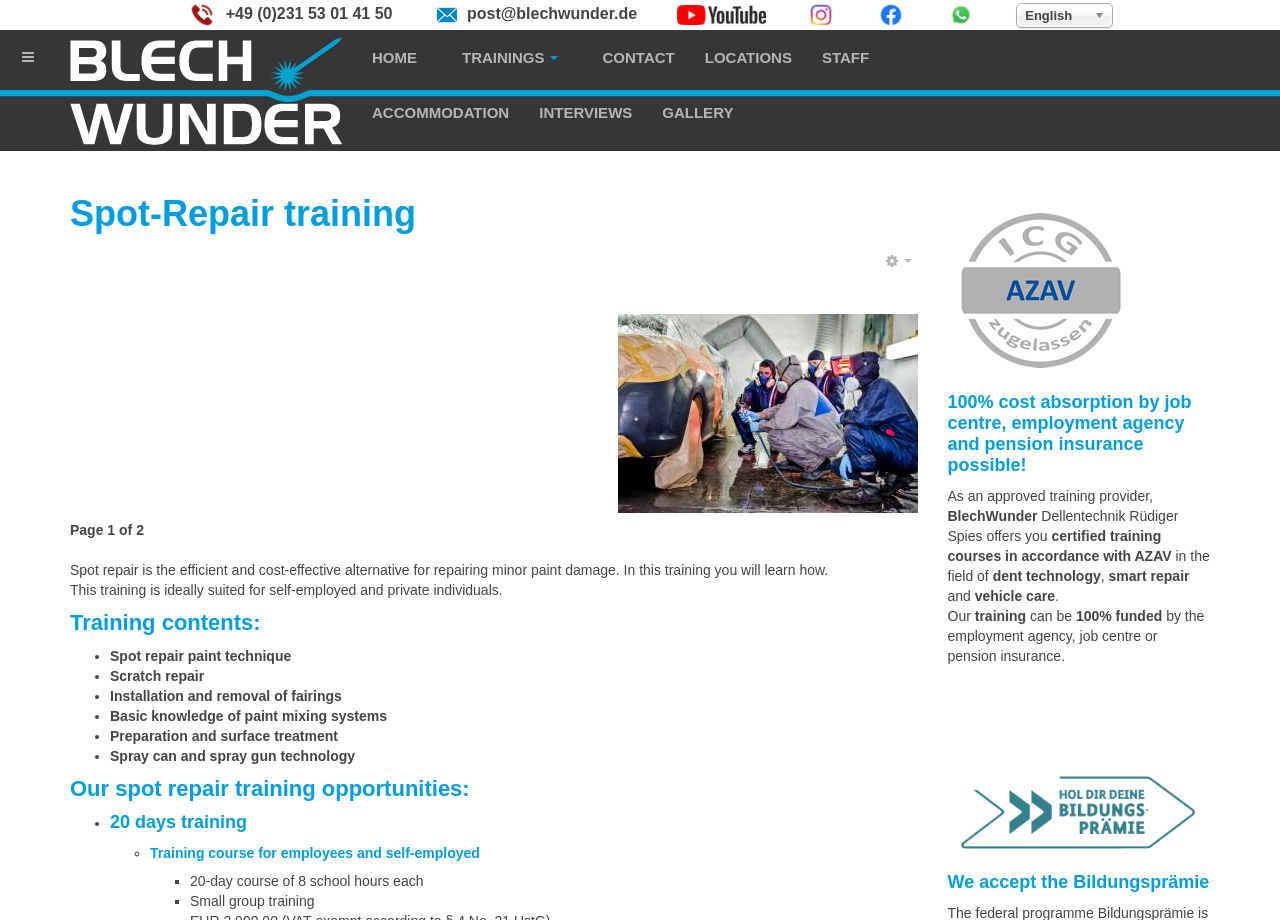Please mark the clickable region by giving the bounding box coordinates needed to complete this instruction: "Click the HOME button".

[0.291, 0.033, 0.326, 0.092]